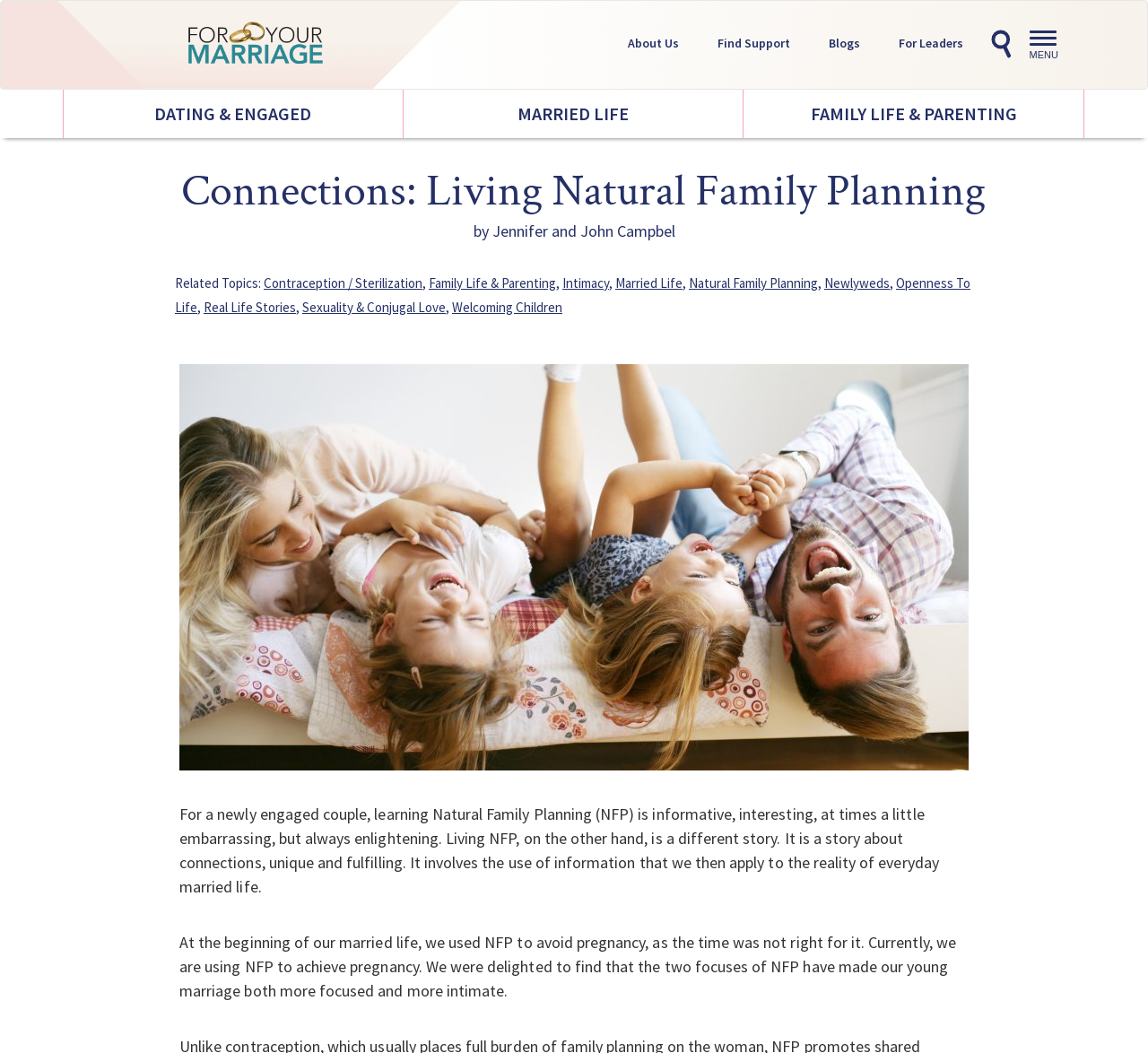Identify the bounding box coordinates of the region that needs to be clicked to carry out this instruction: "Learn about Vim". Provide these coordinates as four float numbers ranging from 0 to 1, i.e., [left, top, right, bottom].

None